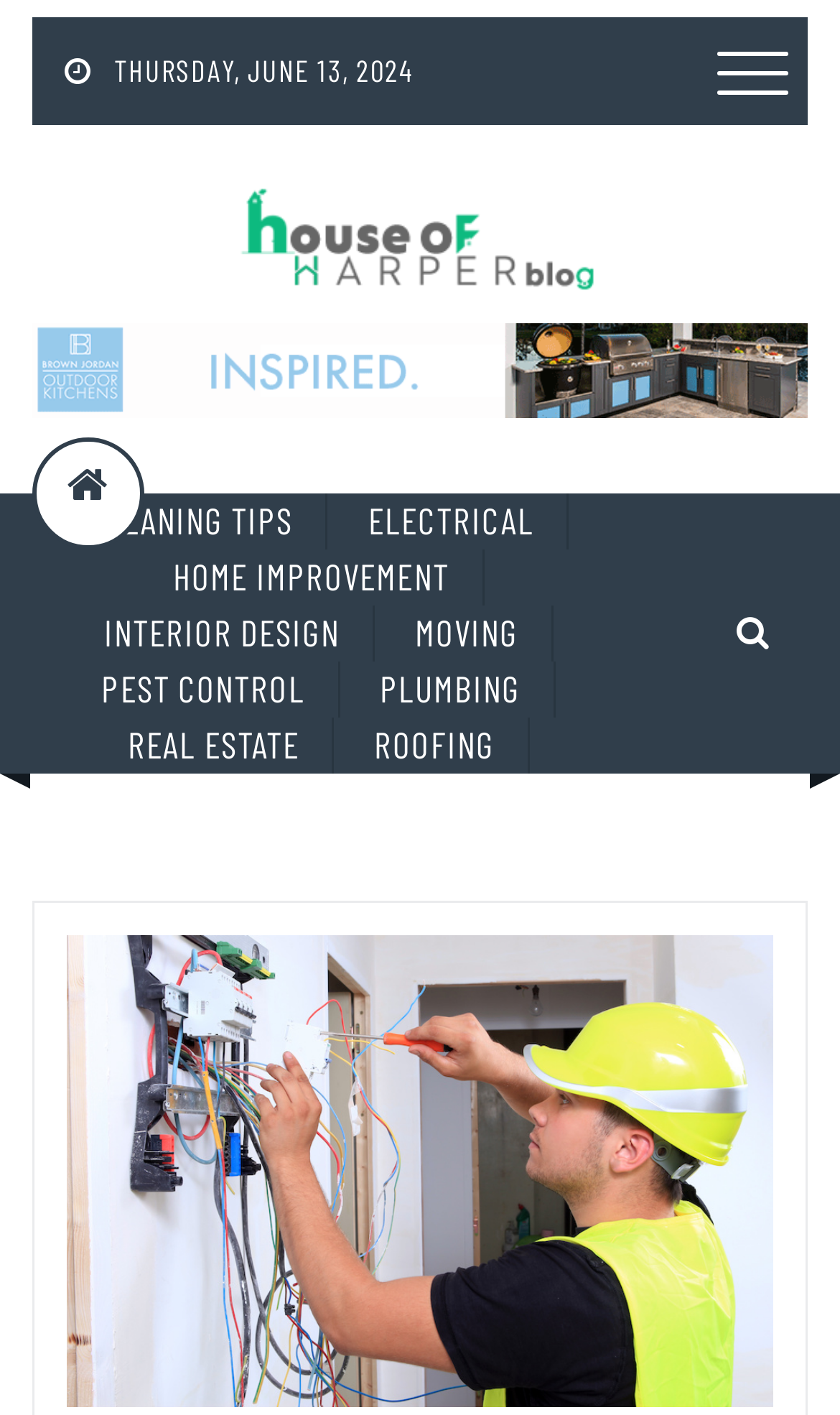Determine the bounding box coordinates of the element that should be clicked to execute the following command: "Go to the 'REAL ESTATE' page".

[0.114, 0.507, 0.398, 0.547]